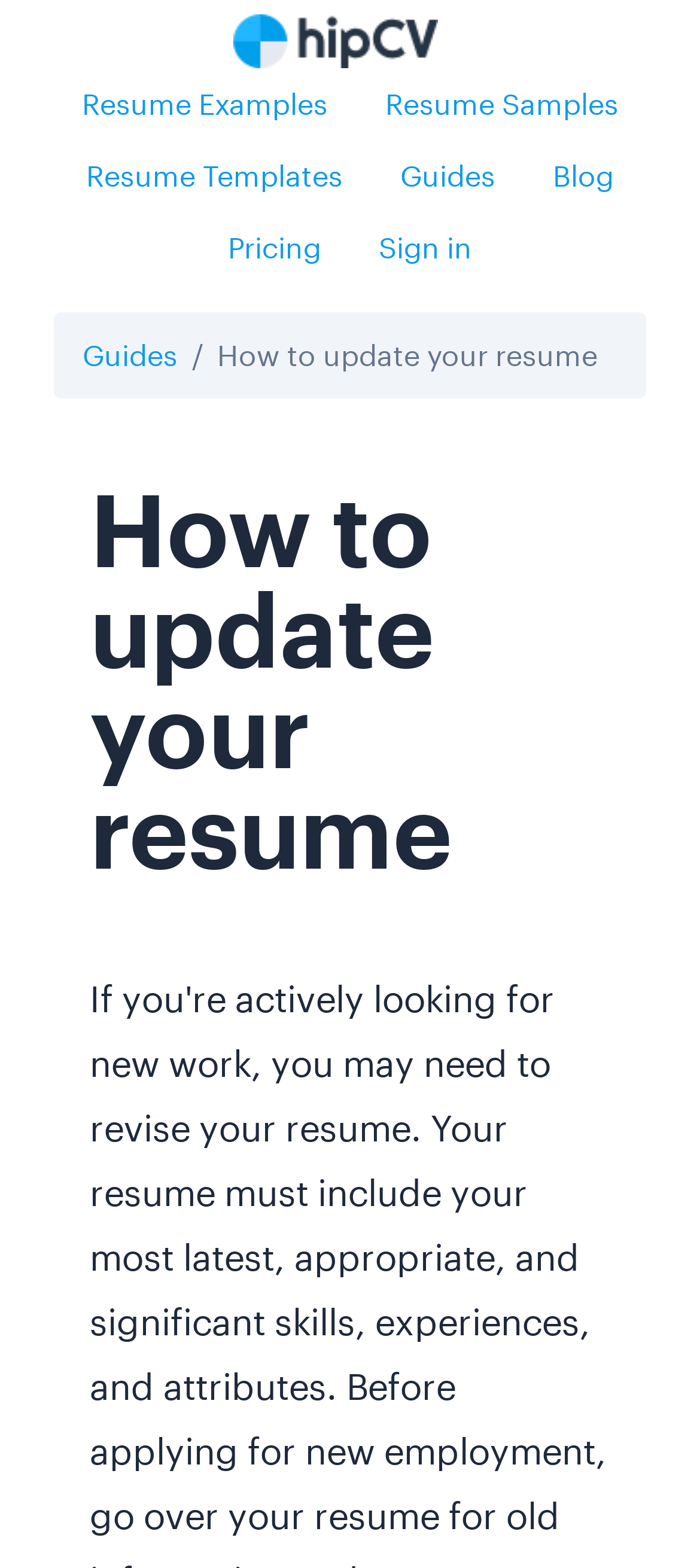What is the logo of the website?
Carefully analyze the image and provide a detailed answer to the question.

The logo of the website is 'hipCV Logo' which is an image located at the top of the webpage, as indicated by the bounding box coordinates [0.333, 0.009, 0.626, 0.043] and the OCR text 'hipCV Logo'.